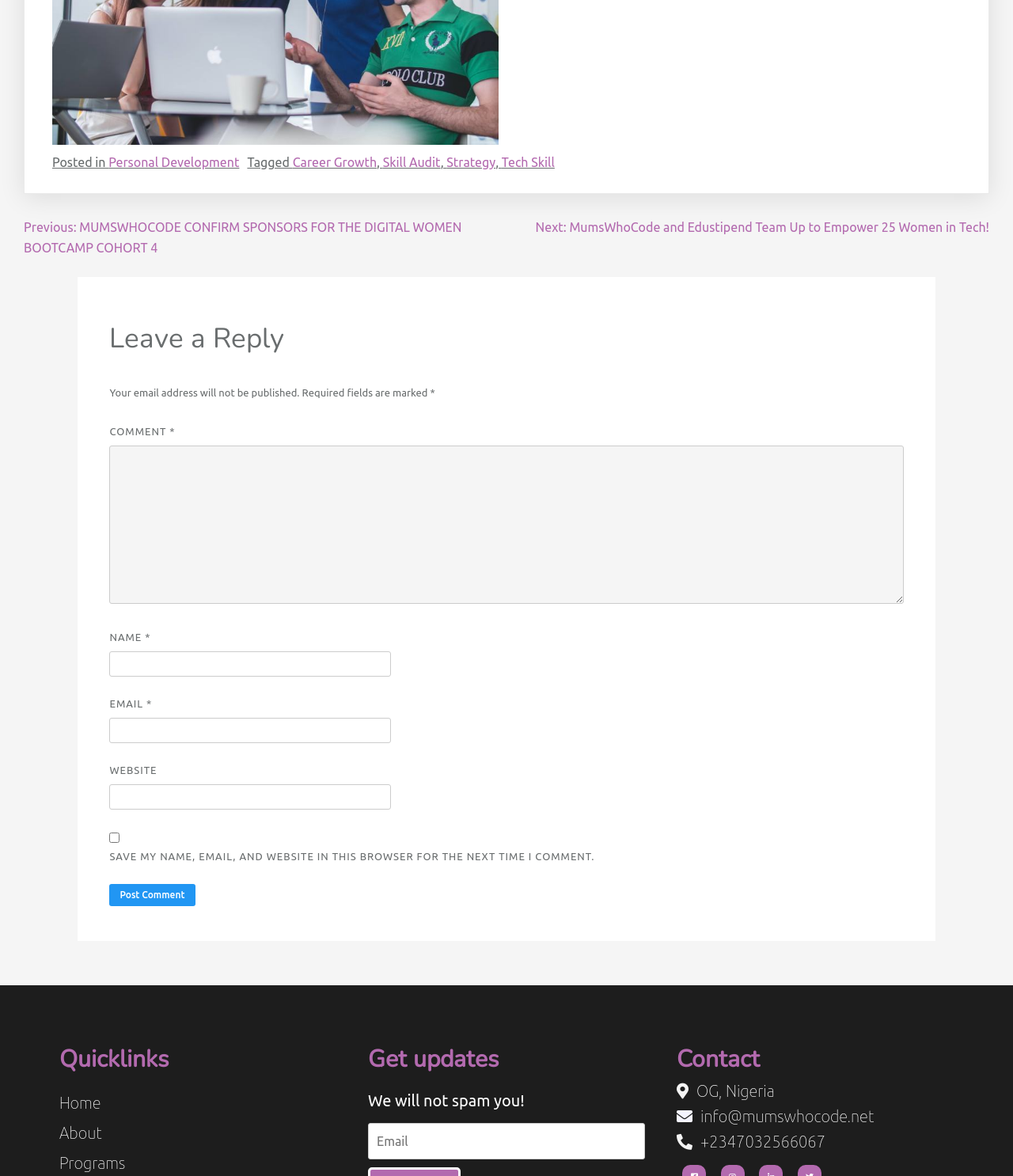Find the bounding box of the UI element described as follows: "name="submit" value="Post Comment"".

[0.108, 0.752, 0.193, 0.771]